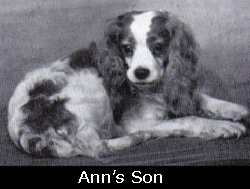Give a thorough explanation of the image.

The image depicts "Ann’s Son," an important Cavalier King Charles Spaniel who was brought to the first meeting of the Cavalier King Charles Spaniel club in 1928. This historical gathering was significant in establishing the breed standard, aiming for a natural appearance without any trimming. Ann’s Son served as a practical example for the club members, highlighting the ideal characteristics of the breed. The presence of this dog at the meeting underscored the passion and commitment of the founding members, particularly Mrs. Hewitt Pitt, who played a pivotal role in the preservation and reestablishment of the Cavalier King Charles Spaniel breed.